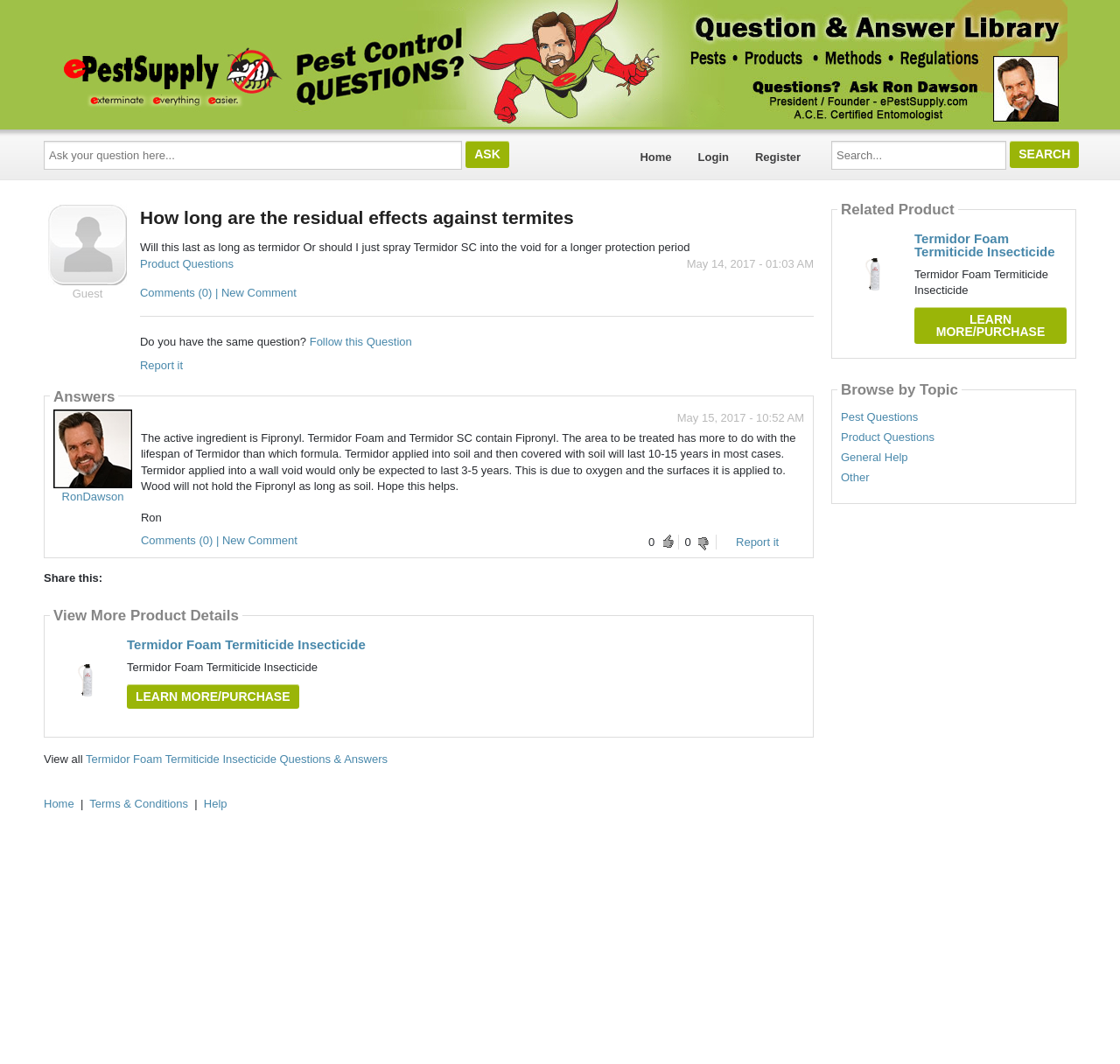Can you determine the bounding box coordinates of the area that needs to be clicked to fulfill the following instruction: "Learn more about Termidor Foam Termiticide Insecticide"?

[0.113, 0.643, 0.267, 0.666]